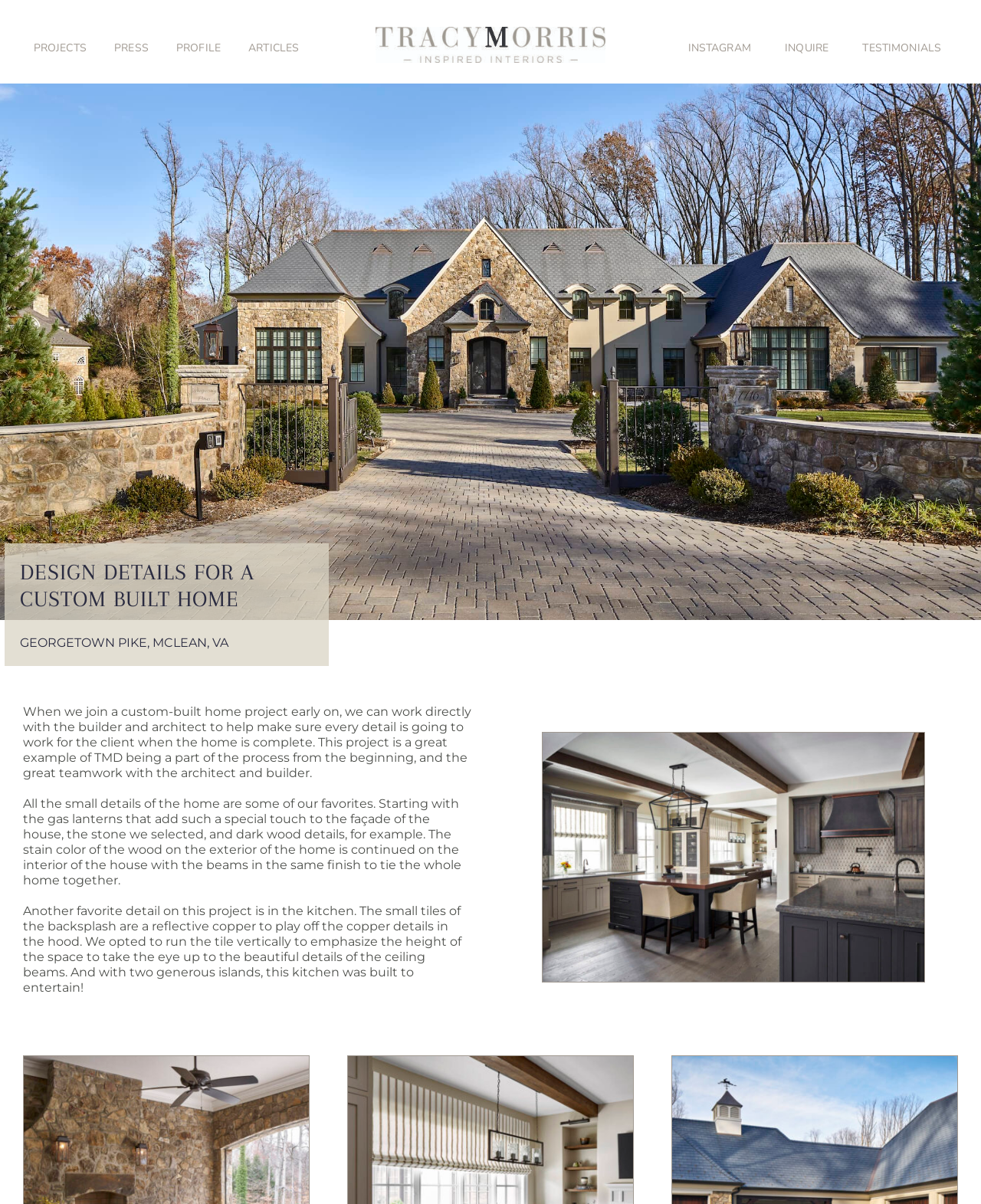How many links are there in the main navigation?
Deliver a detailed and extensive answer to the question.

I counted the number of link elements under the 'TMD Main Nav Left' and 'TMD Main Nav Right' navigation elements, which are 'PROJECTS', 'PRESS', 'PROFILE', 'ARTICLES', and 'INSTAGRAM', 'INQUIRE', 'TESTIMONIALS' respectively.